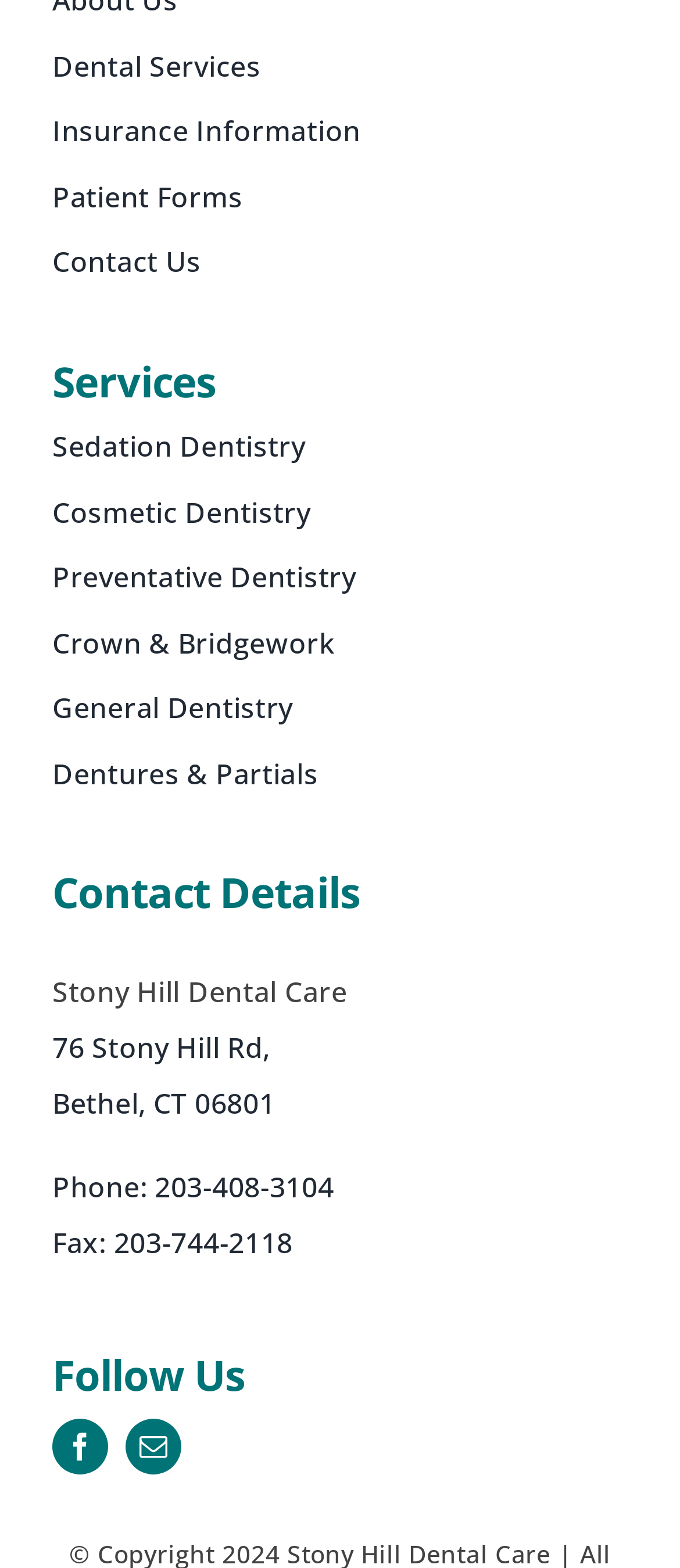Provide a brief response to the question using a single word or phrase: 
What is the name of the dental care center?

Stony Hill Dental Care